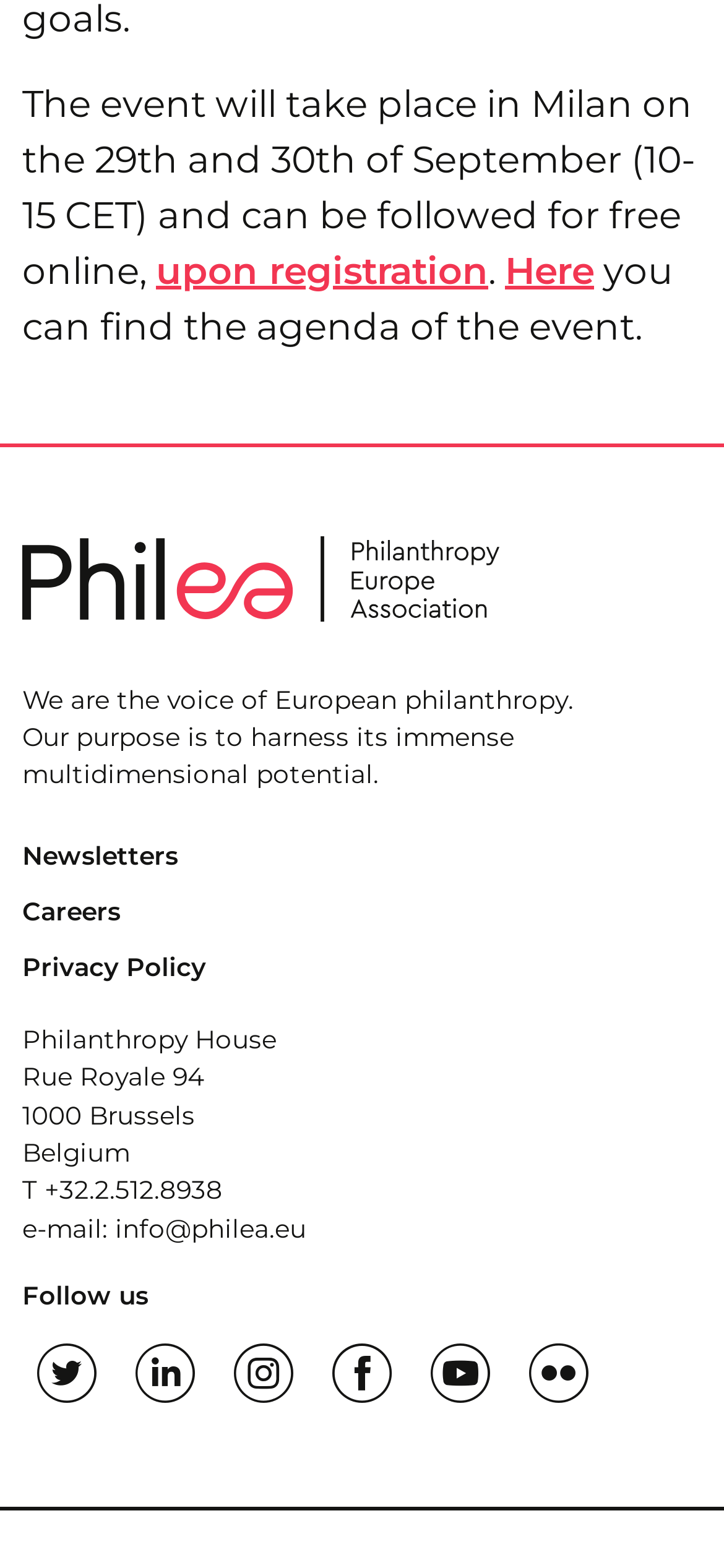Kindly determine the bounding box coordinates for the clickable area to achieve the given instruction: "read the newsletters".

[0.031, 0.536, 0.246, 0.555]